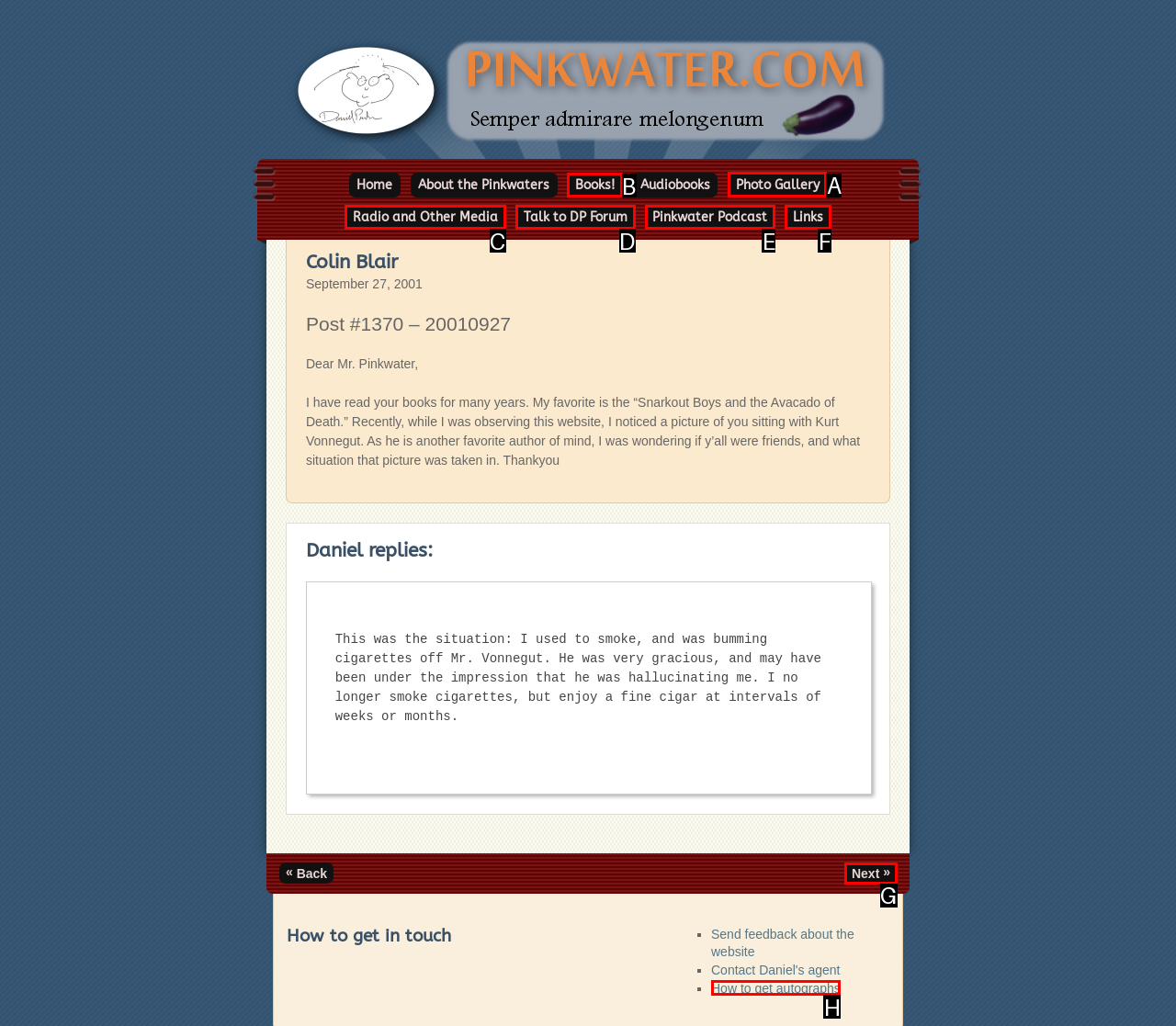Which option should be clicked to execute the following task: view photo gallery? Respond with the letter of the selected option.

A